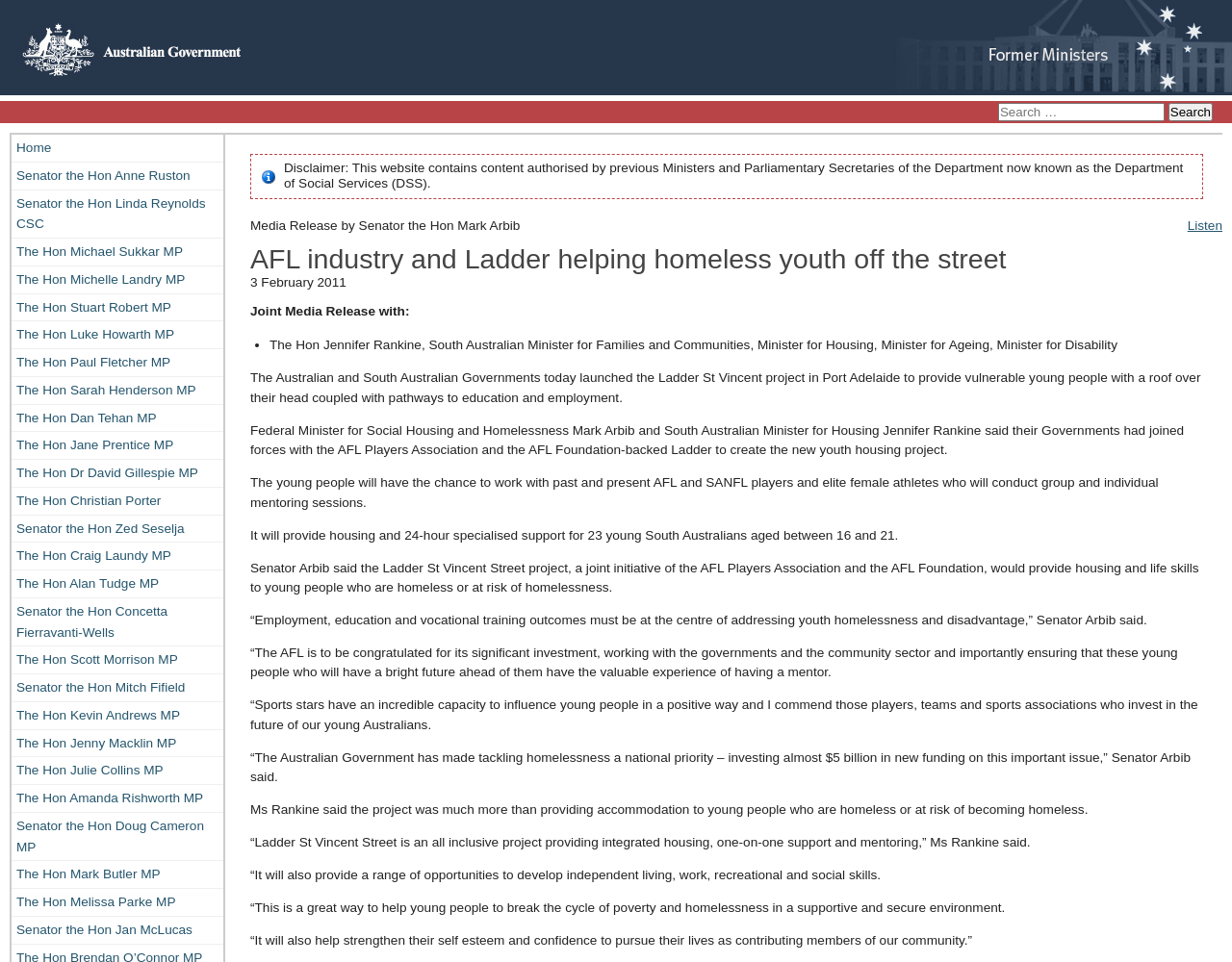Identify the main heading from the webpage and provide its text content.

AFL industry and Ladder helping homeless youth off the street